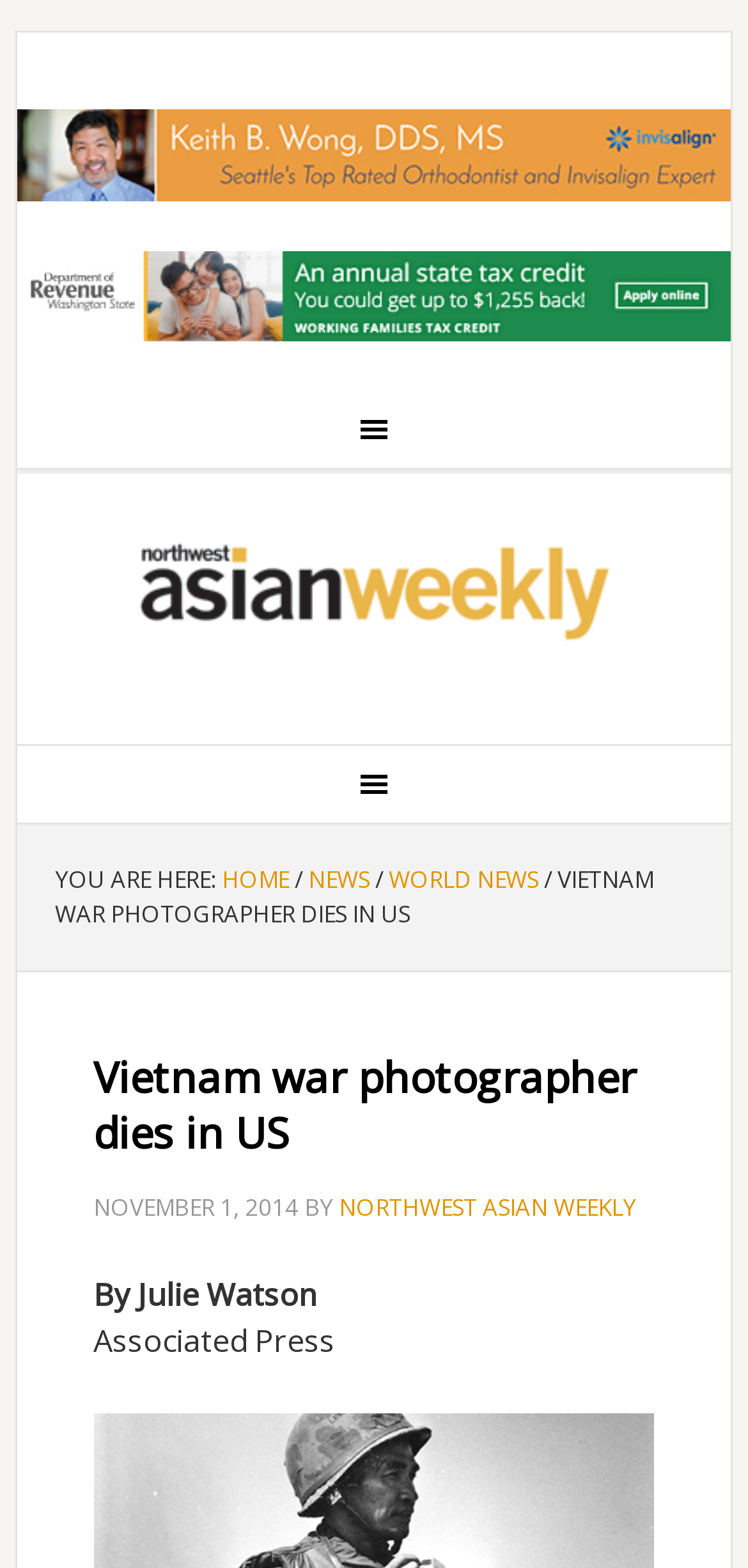Summarize the webpage comprehensively, mentioning all visible components.

This webpage is an article about the death of Le Minh Thai, a photojournalist who covered the Vietnam War. At the top of the page, there are two advertisements, one on the left and one on the right, each taking up about half of the width of the page. Below these ads, there is a secondary navigation menu with a few links. 

The main navigation menu is located below the secondary menu, with links to "HOME", "NEWS", "WORLD NEWS", and others, separated by breadcrumb separators. The title of the article, "VIETNAM WAR PHOTOGRAPHER DIES IN US", is displayed prominently in the middle of the page, with the author's name, "By Julie Watson", and the source, "Associated Press", written below it. 

The article's content is not explicitly described in the accessibility tree, but it is likely to be a news article about Le Minh Thai's life and death, given the title and the context. There are no images directly related to the article's content, but there are two advertisements at the top of the page.